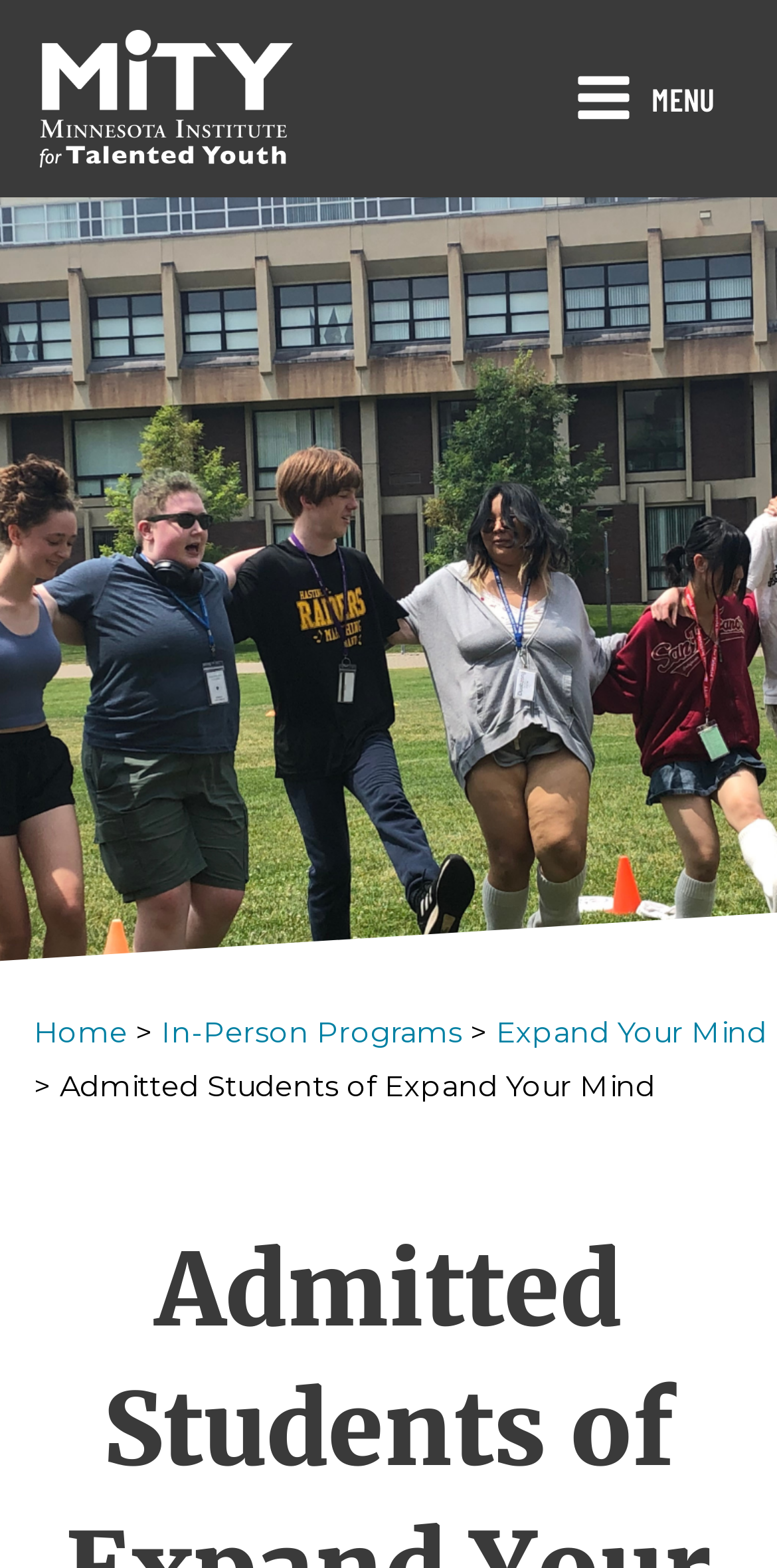What is the name of the program?
Observe the image and answer the question with a one-word or short phrase response.

Expand Your Mind